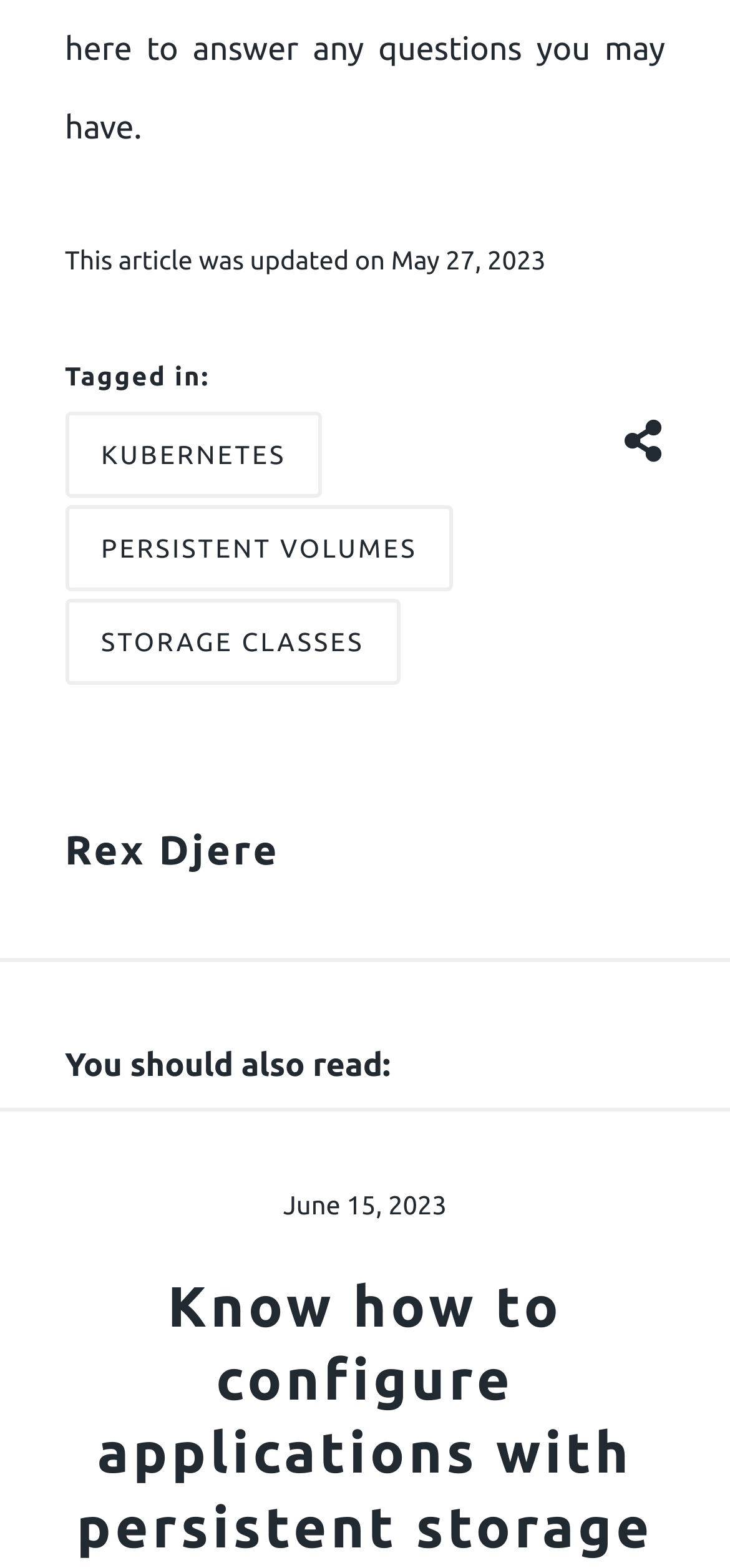Find the bounding box coordinates corresponding to the UI element with the description: "kubernetes". The coordinates should be formatted as [left, top, right, bottom], with values as floats between 0 and 1.

[0.089, 0.263, 0.441, 0.317]